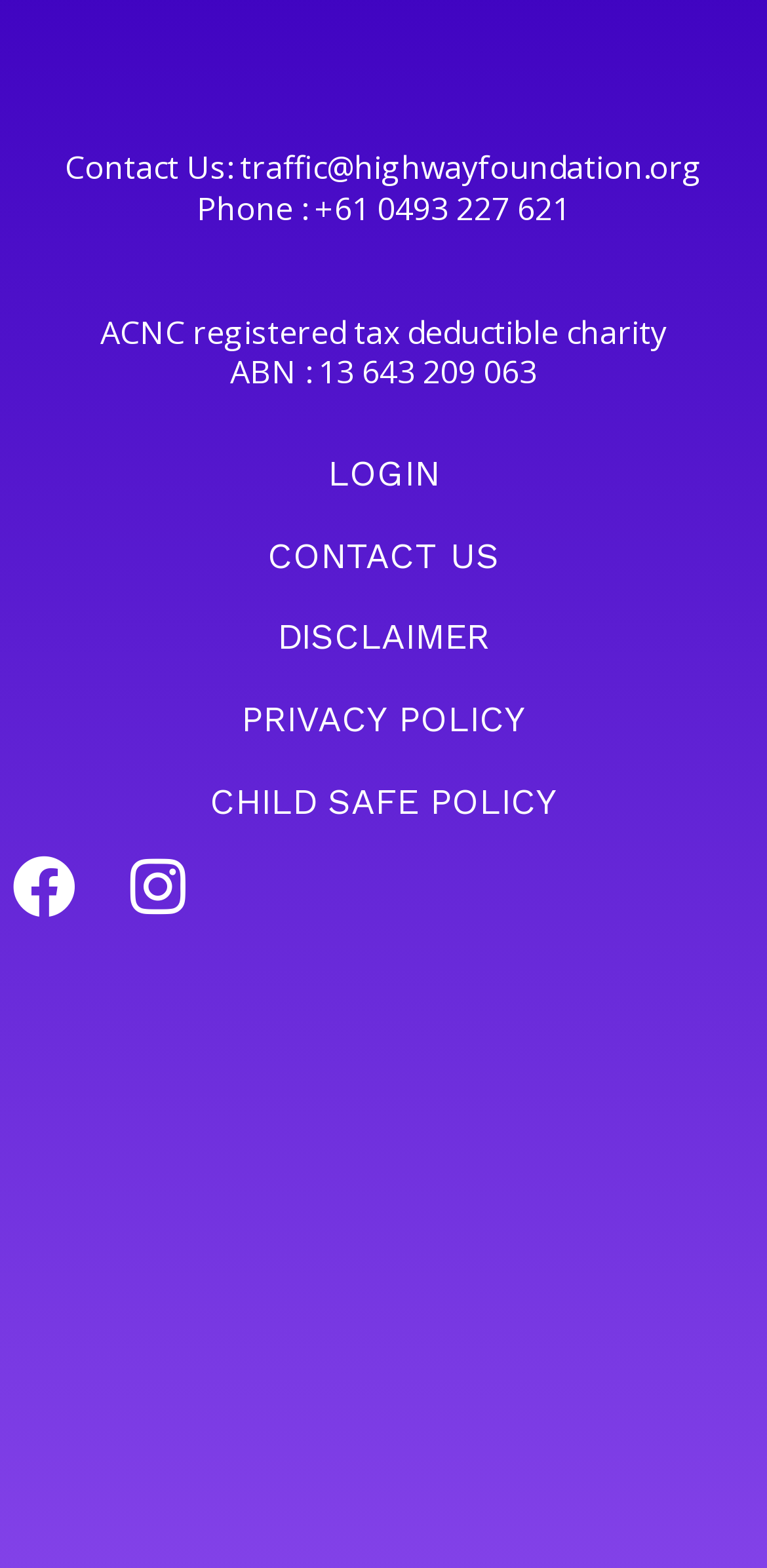What is the charity's ABN?
From the screenshot, provide a brief answer in one word or phrase.

13 643 209 063